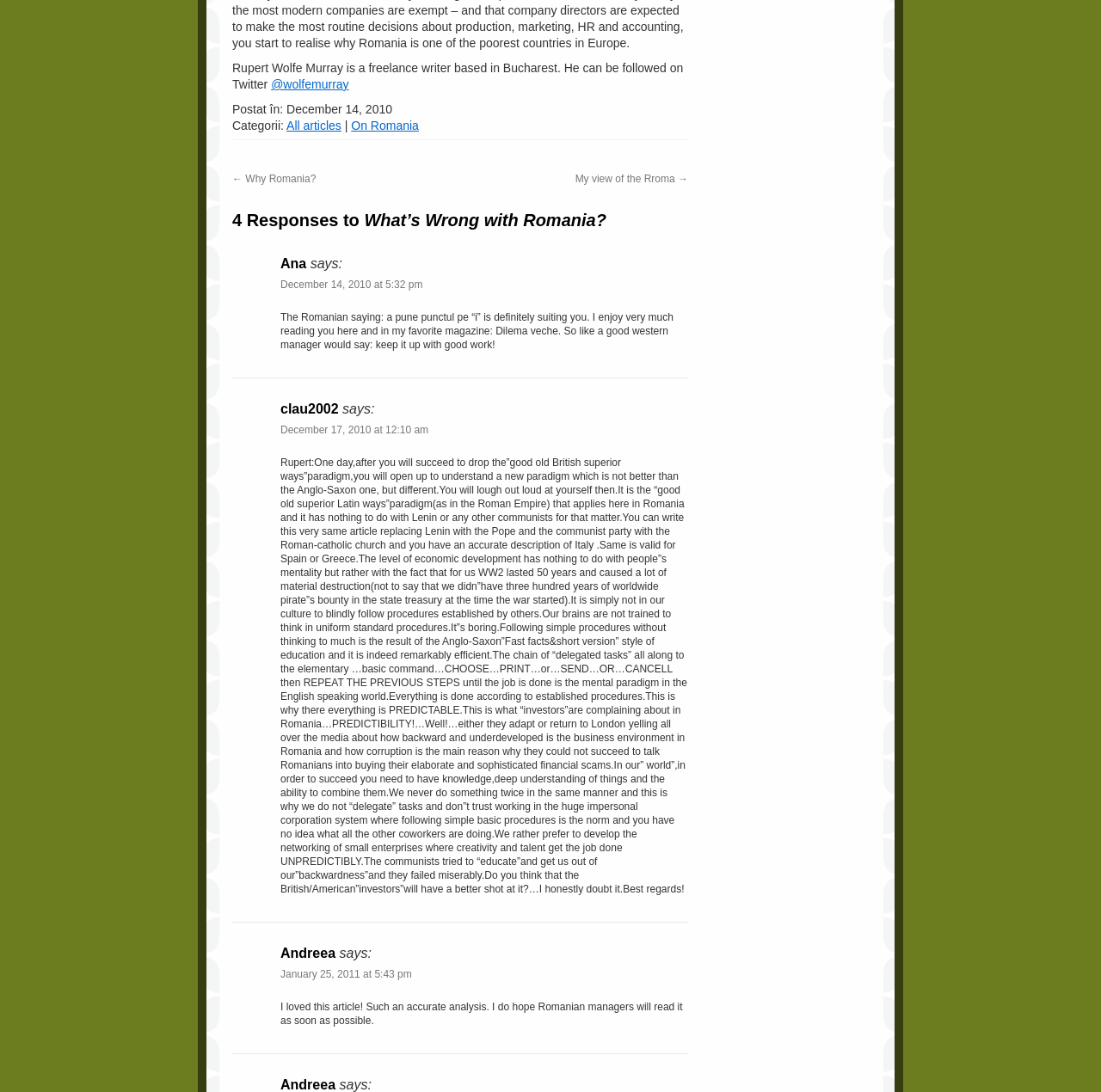What is the date of the first response?
Analyze the image and provide a thorough answer to the question.

The date of the first response is mentioned in the link element with the text 'December 14, 2010 at 5:32 pm', which corresponds to the response from Ana.